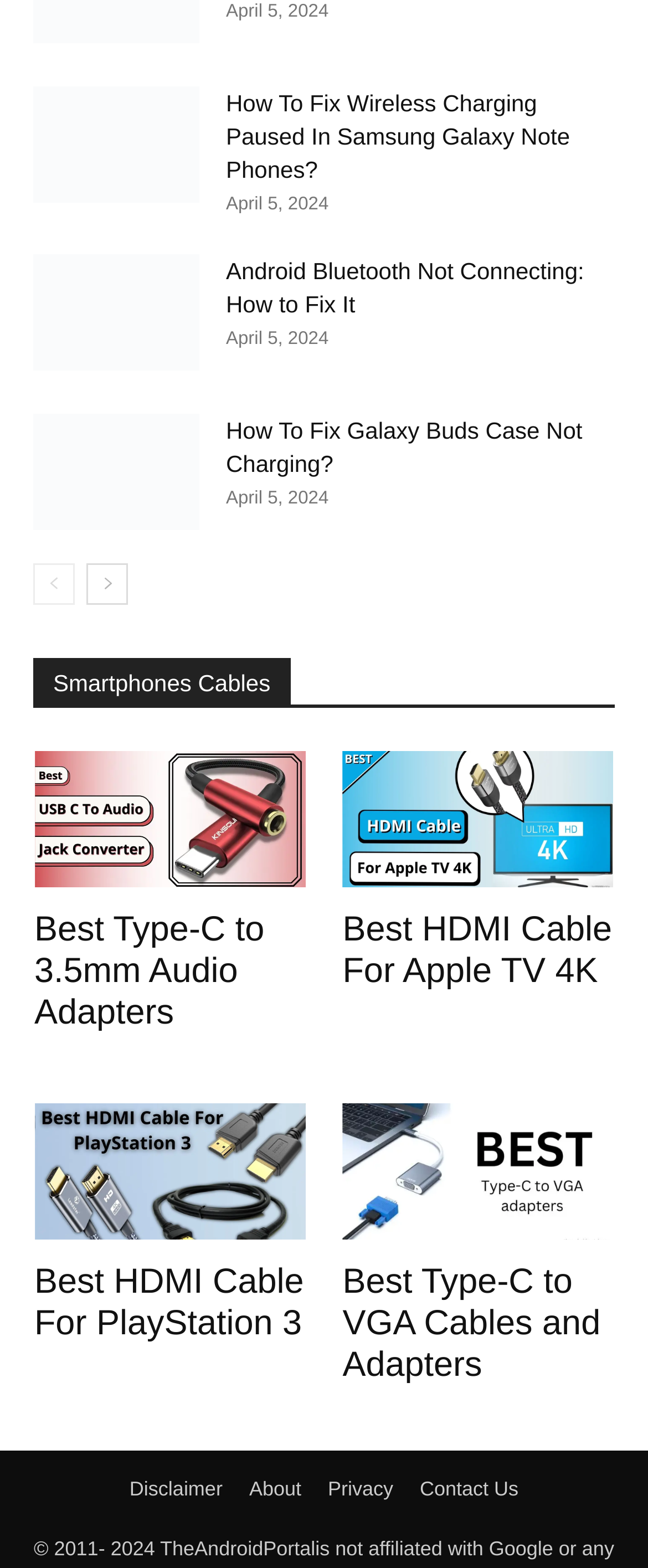Locate the bounding box coordinates of the element that needs to be clicked to carry out the instruction: "Click on the link to learn how to fix wireless charging paused in Samsung Galaxy Note phones". The coordinates should be given as four float numbers ranging from 0 to 1, i.e., [left, top, right, bottom].

[0.349, 0.058, 0.88, 0.117]